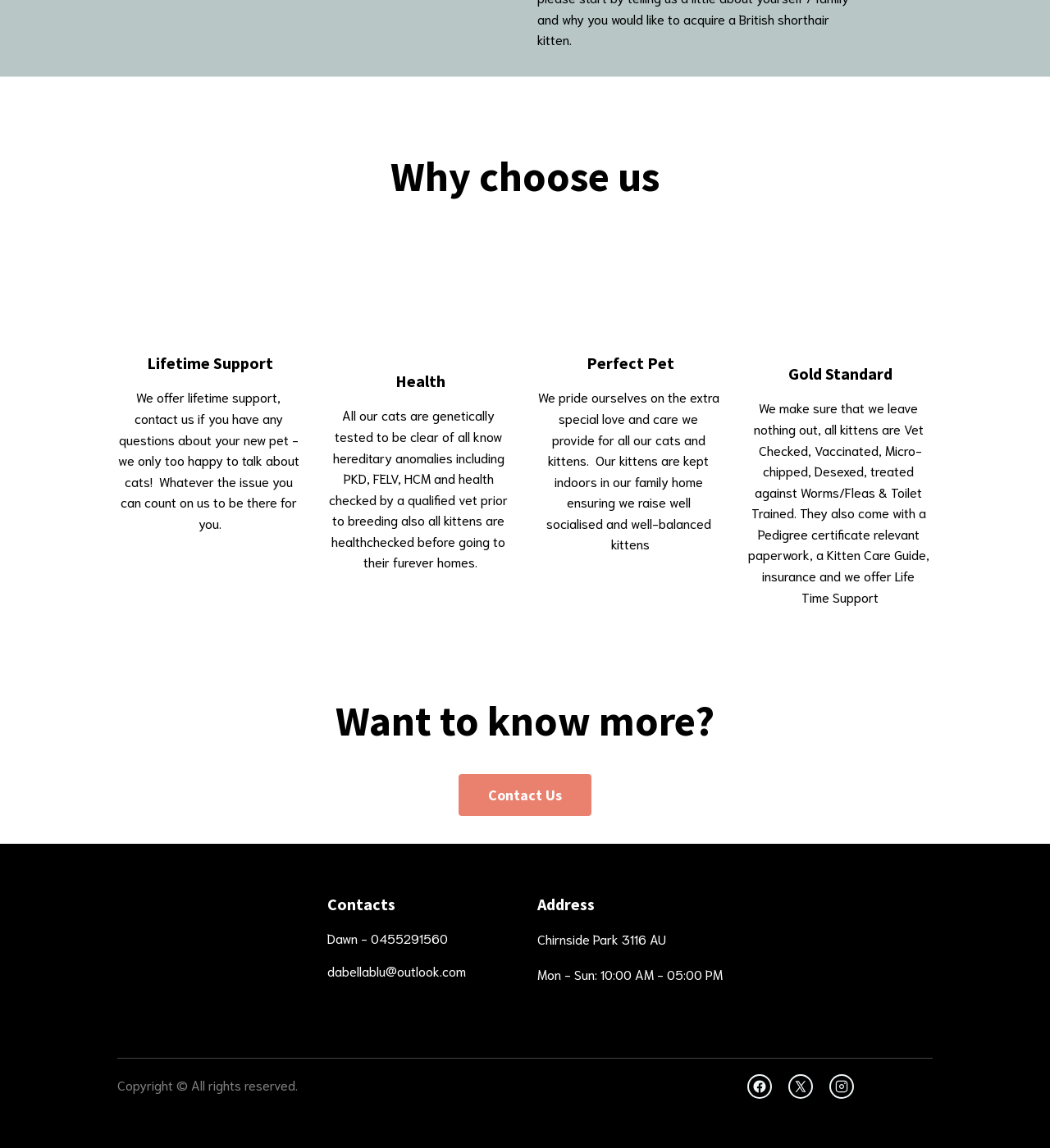Locate the bounding box of the user interface element based on this description: "dabellablu@outlook.com".

[0.312, 0.838, 0.444, 0.854]